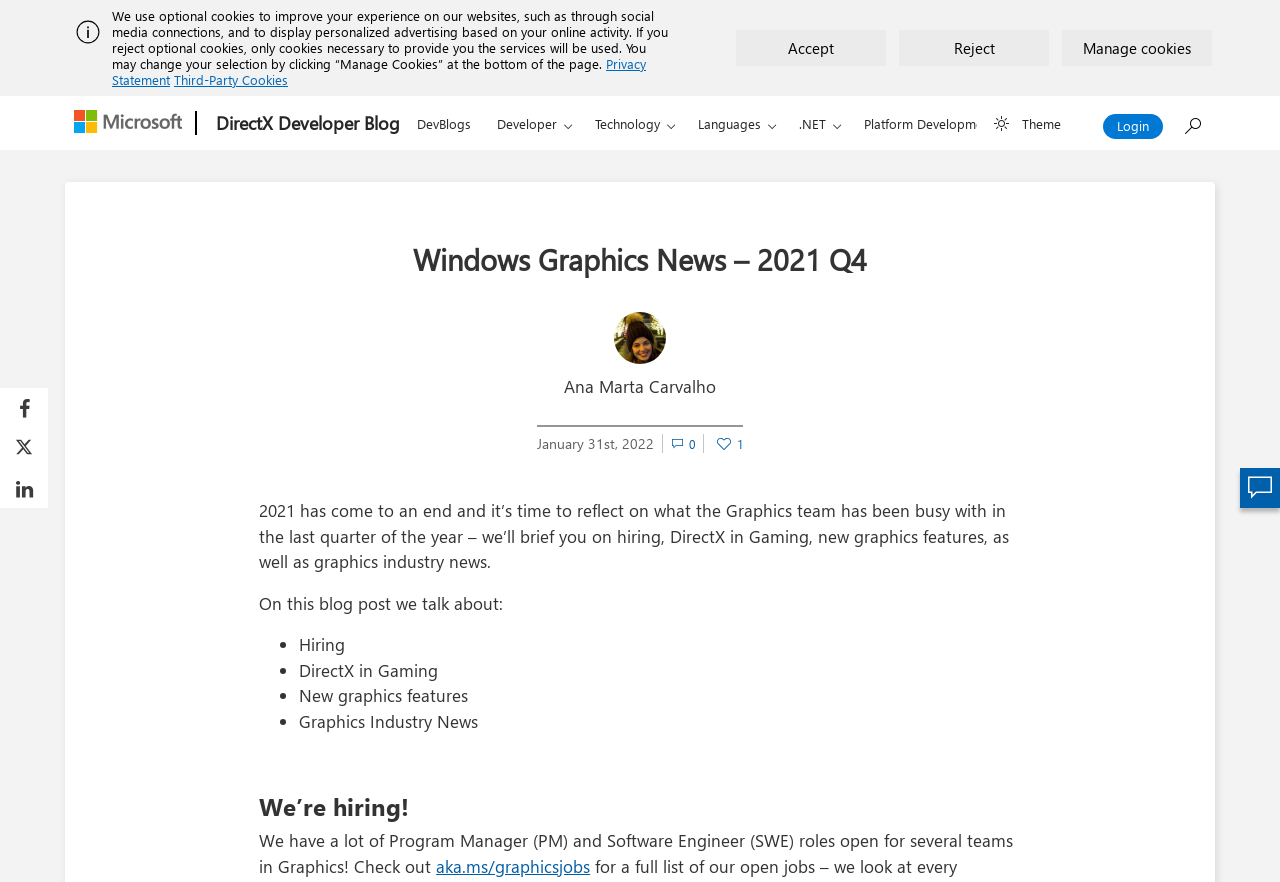Identify the text that serves as the heading for the webpage and generate it.

Windows Graphics News – 2021 Q4